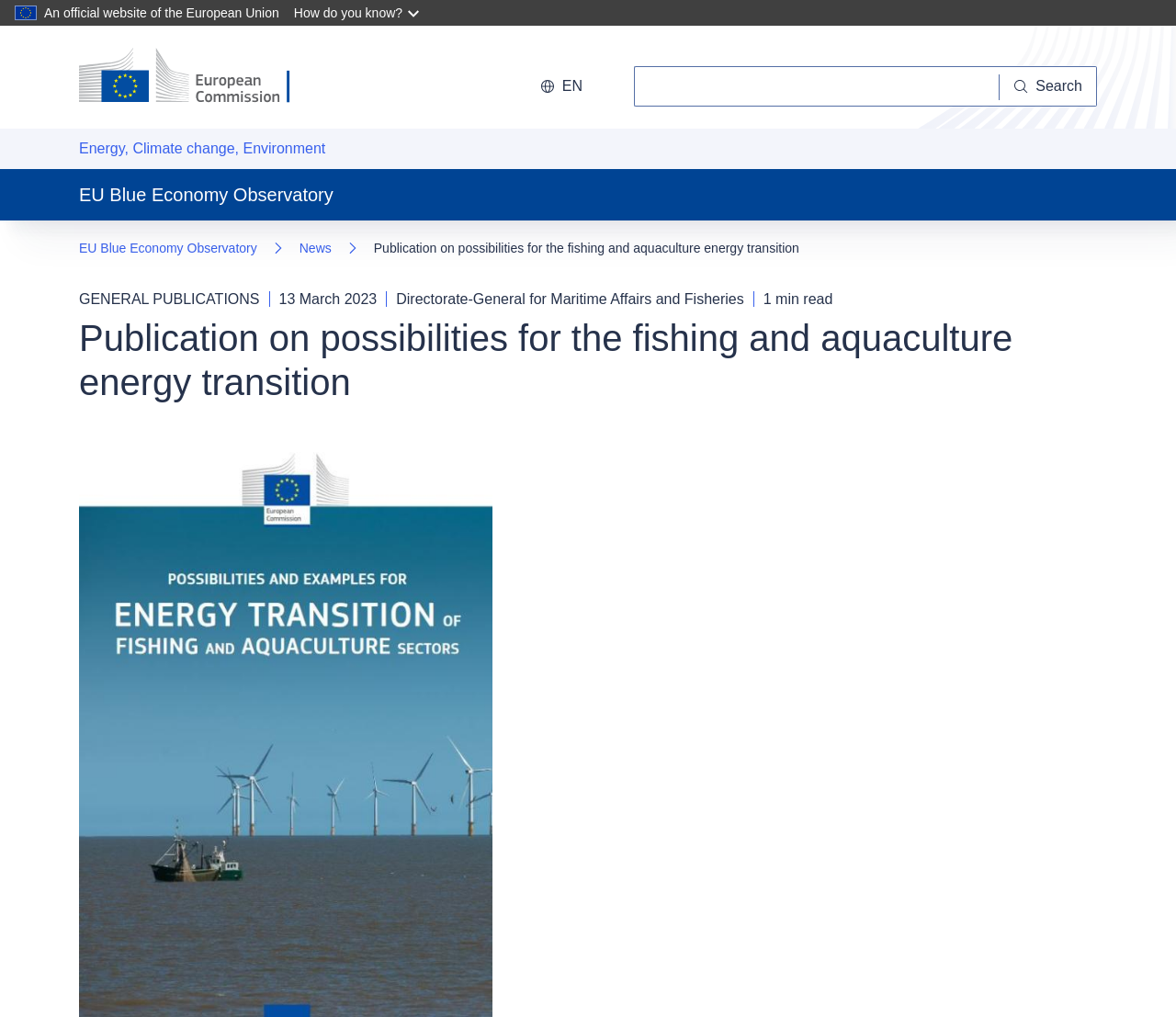Using the element description: "Speakers Include:", determine the bounding box coordinates for the specified UI element. The coordinates should be four float numbers between 0 and 1, [left, top, right, bottom].

None